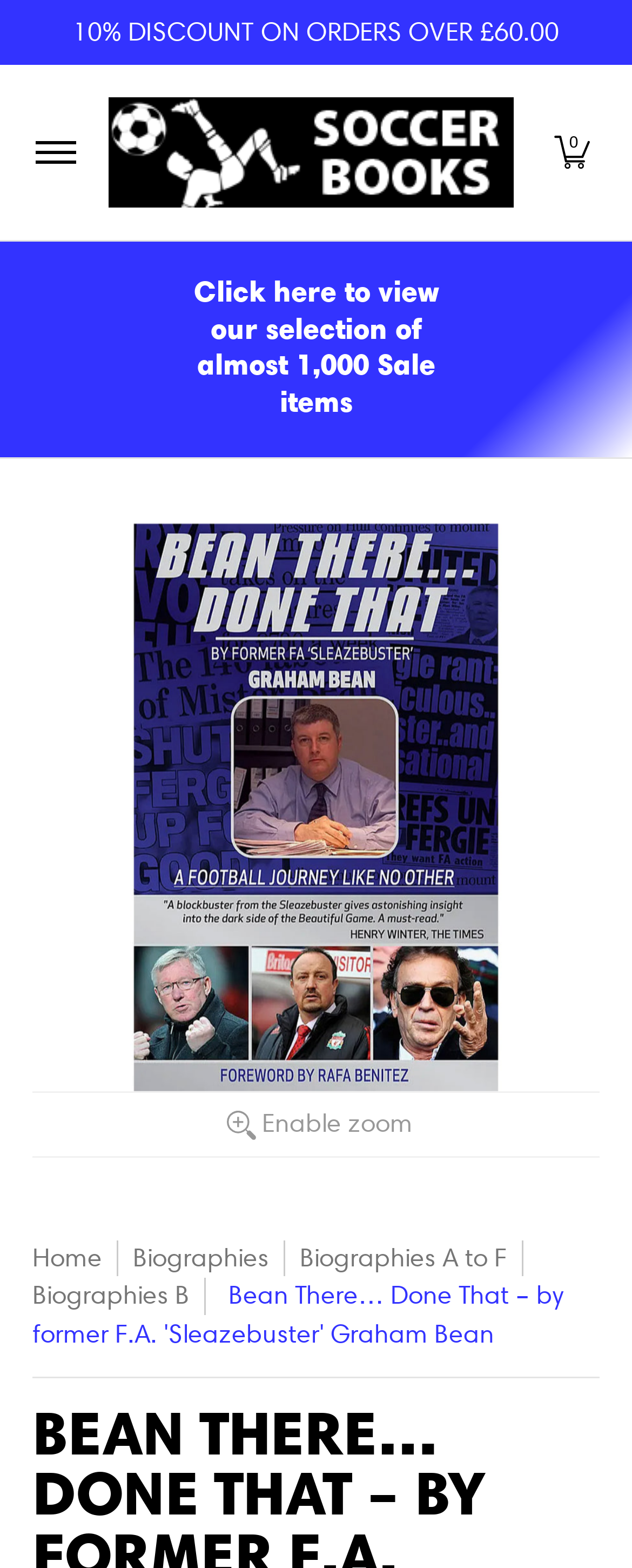Articulate a detailed summary of the webpage's content and design.

This webpage is about a book titled "Bean There… Done That – by former F.A. 'Sleazebuster' Graham Bean" and is hosted on the Soccer Books Limited website. At the top of the page, there is a link to skip to the main content, followed by a notification about a 10% discount on orders over £60.00.

Below this, there is a main menu navigation bar with a button to open the menu, which contains links to customer navigation options. The menu is located on the left side of the page. Next to the menu is a link to the book's page, accompanied by a small image of the book cover.

On the right side of the page, there is a cart button with a dropdown menu. Below the menu navigation bar, there is a section with a special offer notification, stating that ordering two or more sale items will result in a 20% discount.

In the middle of the page, there are two buttons, "Previous" and "Next", which are likely used for pagination. Below these buttons, there is a large image of the book cover, taking up most of the page's width. Above the image, there is another link to skip to the main content.

At the bottom of the page, there is a button to enable zoom and a breadcrumbs navigation menu, which shows the page's hierarchy, with links to the home page, biographies, biographies A to F, and biographies B.